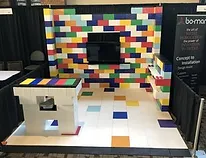Analyze the image and give a detailed response to the question:
What is mounted on the wall in the booth?

The caption describes the booth's design, mentioning that a large flat-screen television is mounted on the wall, adding a modern touch to the display.